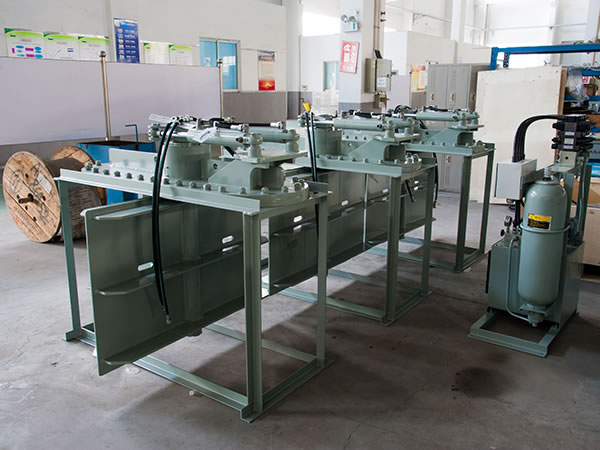Reply to the question below using a single word or brief phrase:
Where are the anti-rolling tanks located?

A manufacturing facility